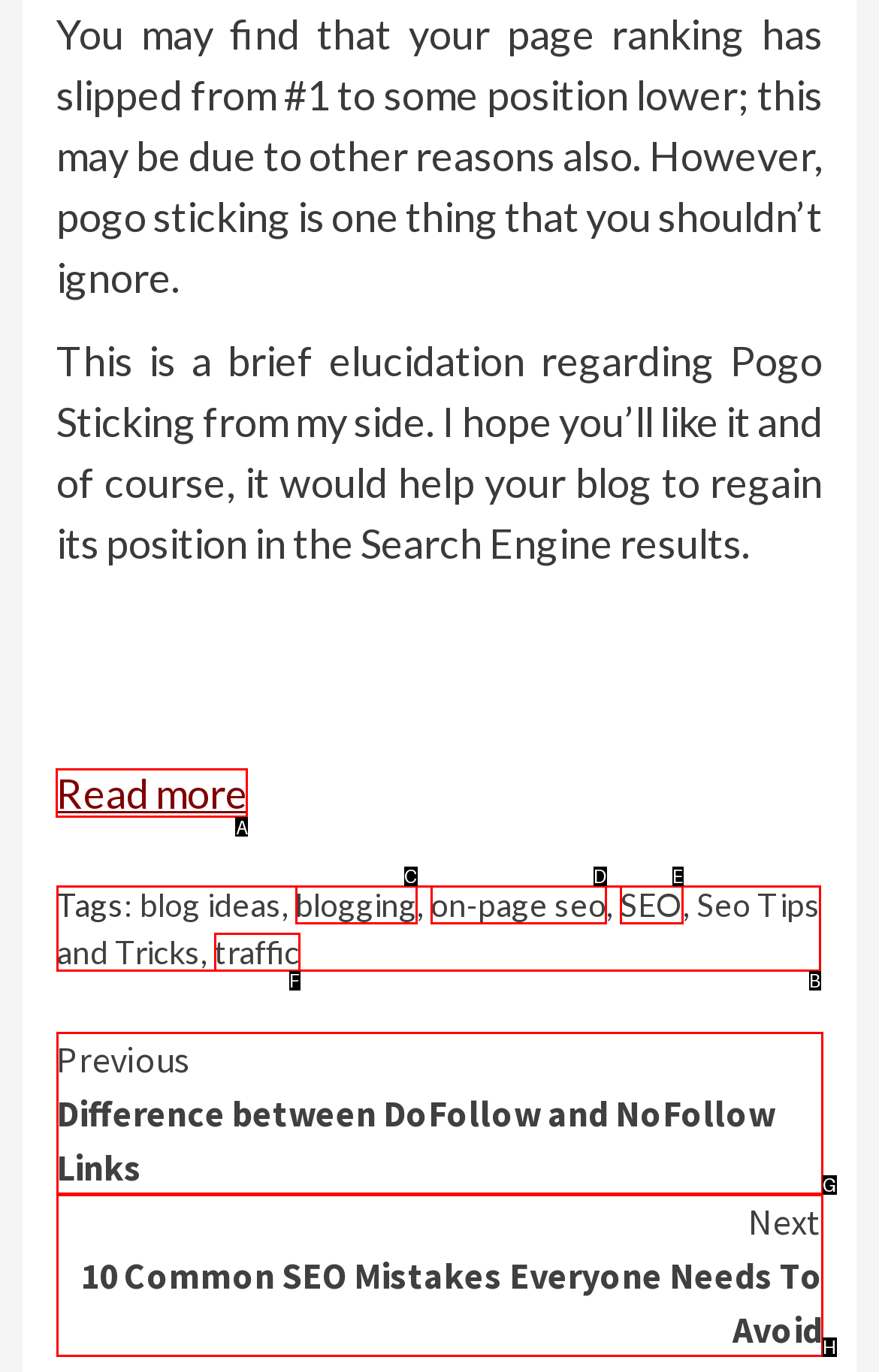Choose the UI element you need to click to carry out the task: Read more about pogo sticking.
Respond with the corresponding option's letter.

A